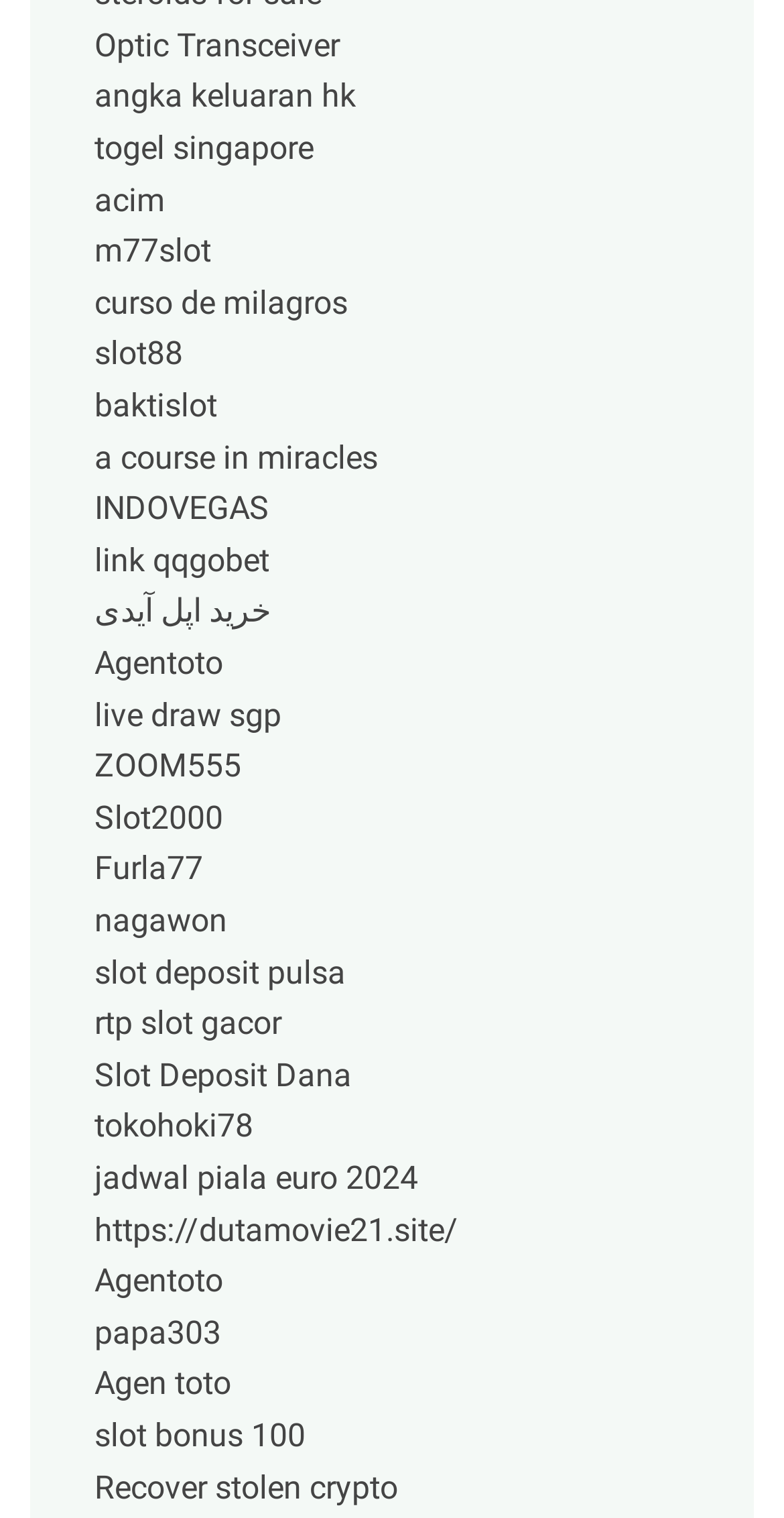Please specify the bounding box coordinates of the element that should be clicked to execute the given instruction: 'Open m77slot webpage'. Ensure the coordinates are four float numbers between 0 and 1, expressed as [left, top, right, bottom].

[0.121, 0.153, 0.269, 0.178]